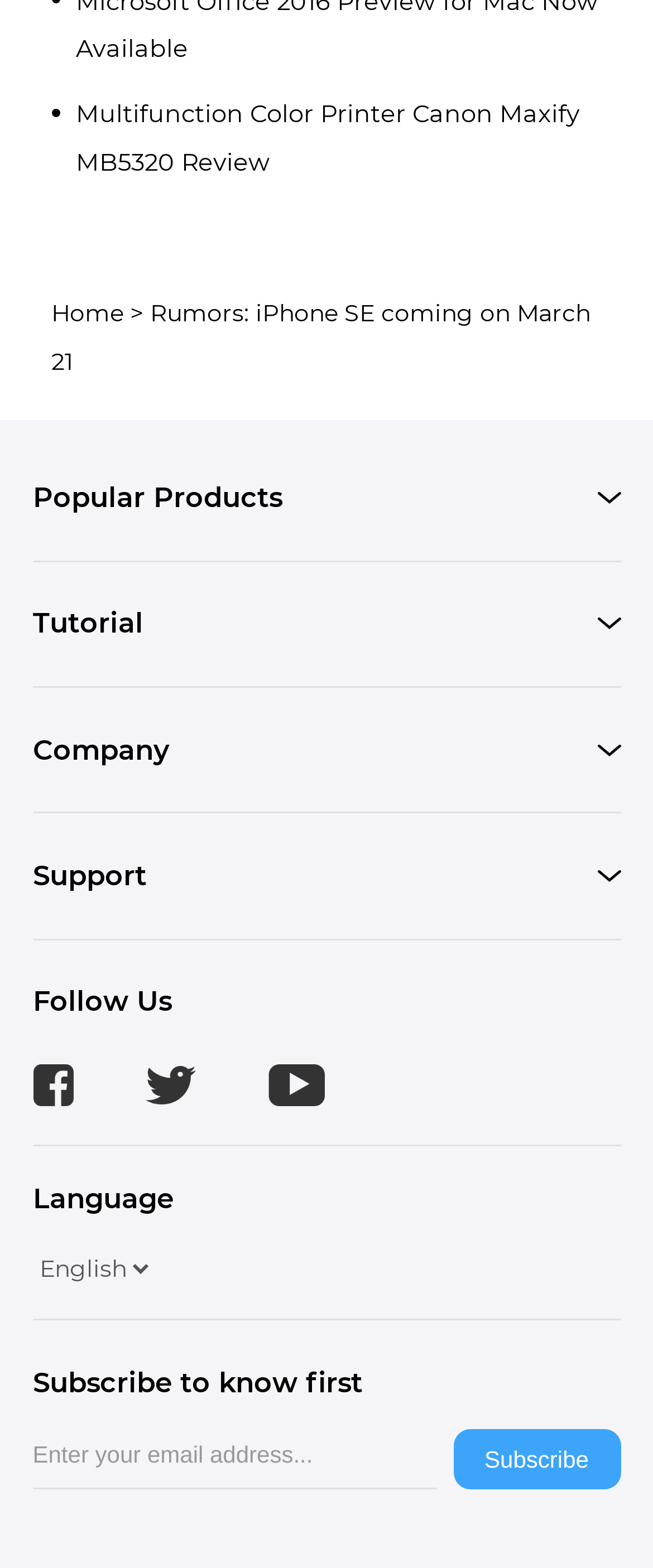Please specify the bounding box coordinates of the clickable region to carry out the following instruction: "Select a language from the dropdown menu". The coordinates should be four float numbers between 0 and 1, in the format [left, top, right, bottom].

[0.05, 0.798, 0.235, 0.819]